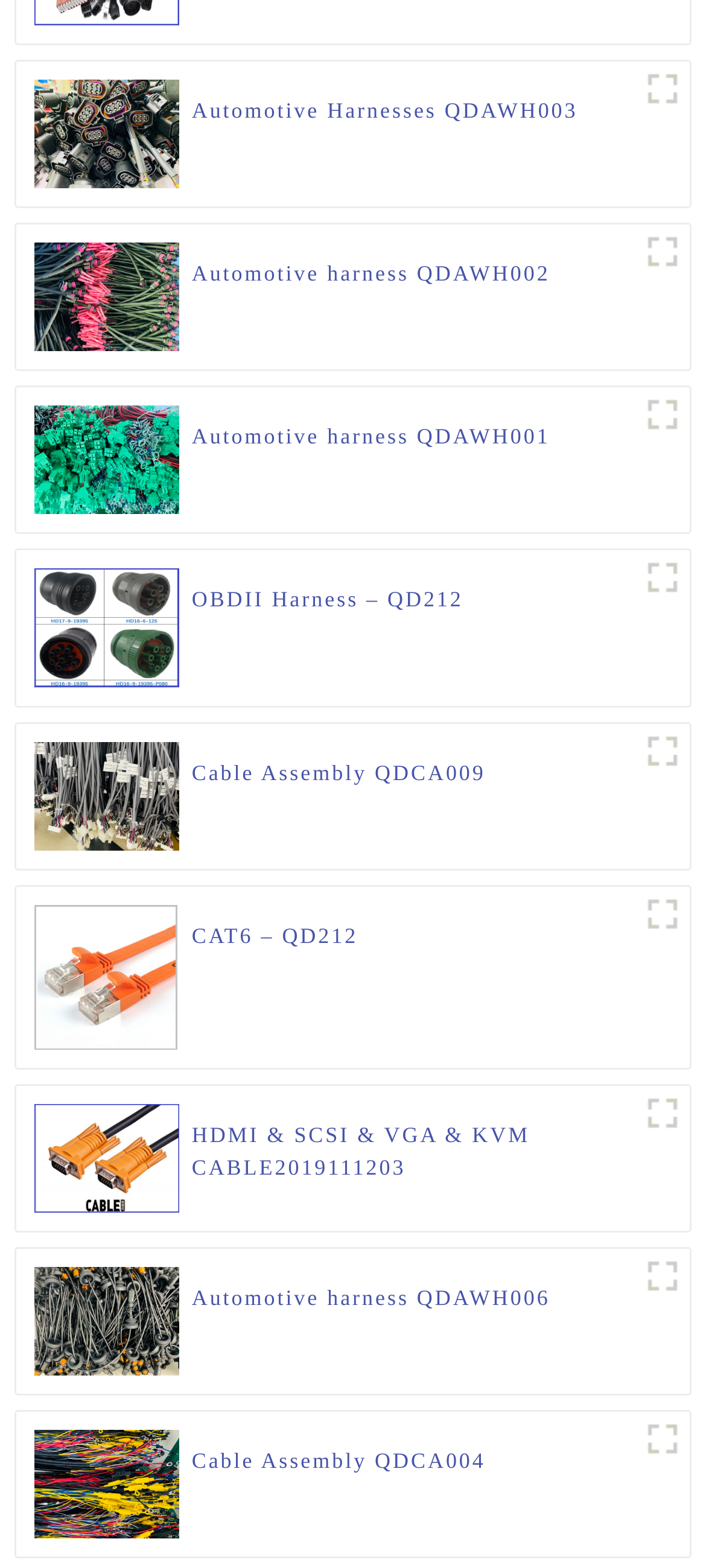Find the bounding box coordinates of the clickable region needed to perform the following instruction: "View CAT6 – QD212". The coordinates should be provided as four float numbers between 0 and 1, i.e., [left, top, right, bottom].

[0.272, 0.587, 0.507, 0.628]